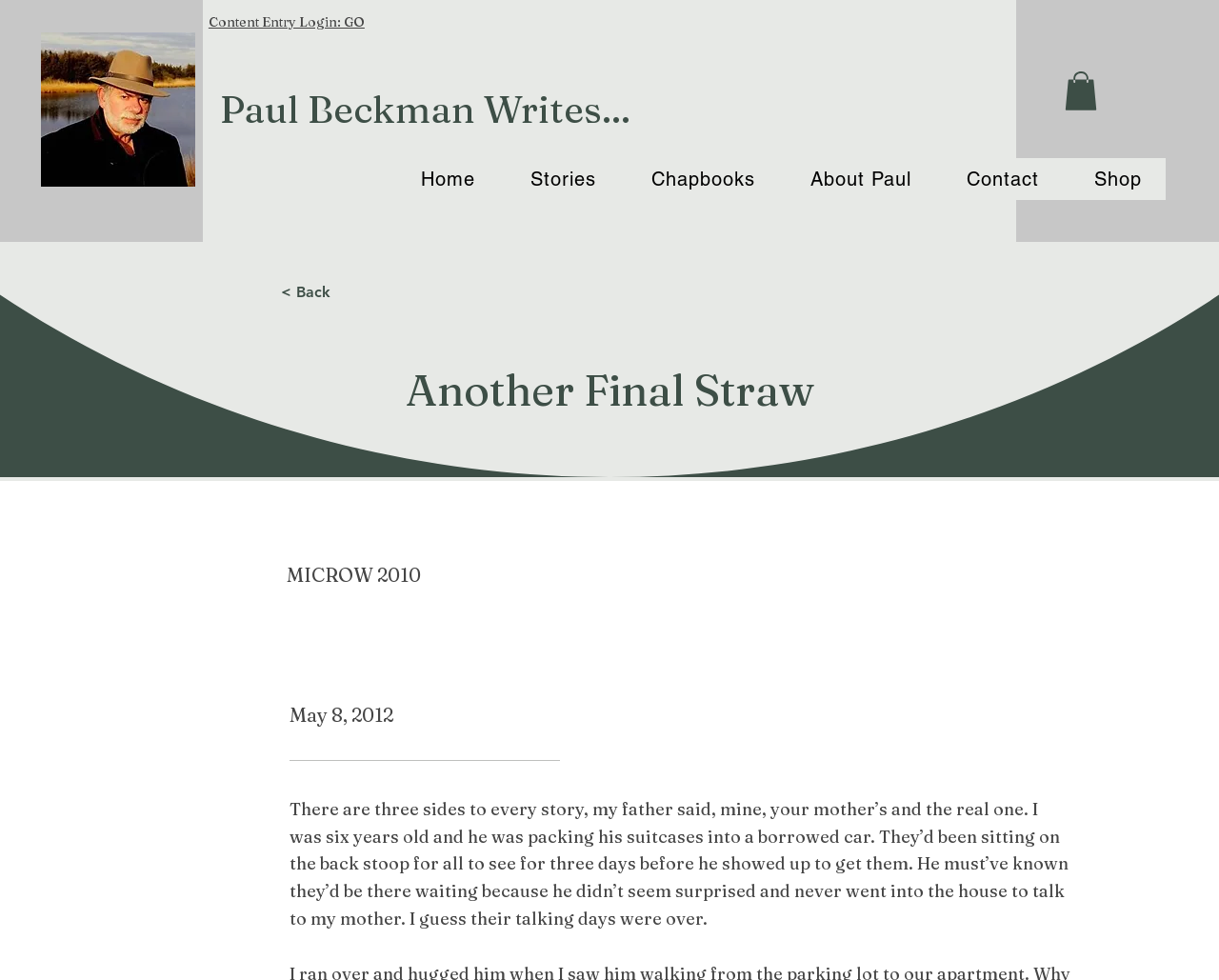Identify the webpage's primary heading and generate its text.

Another Final Straw